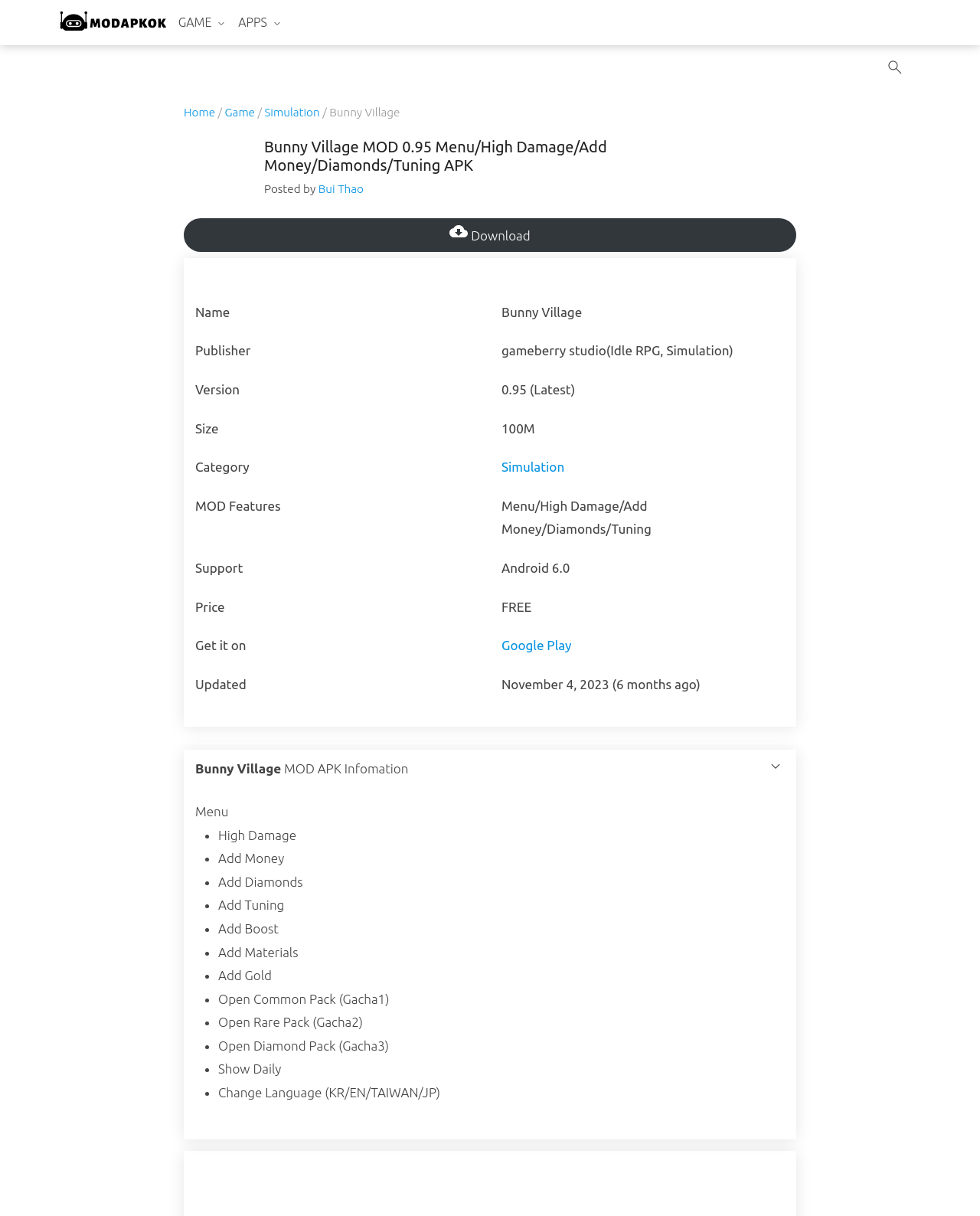Provide a single word or phrase to answer the given question: 
What is the size of the game?

100M